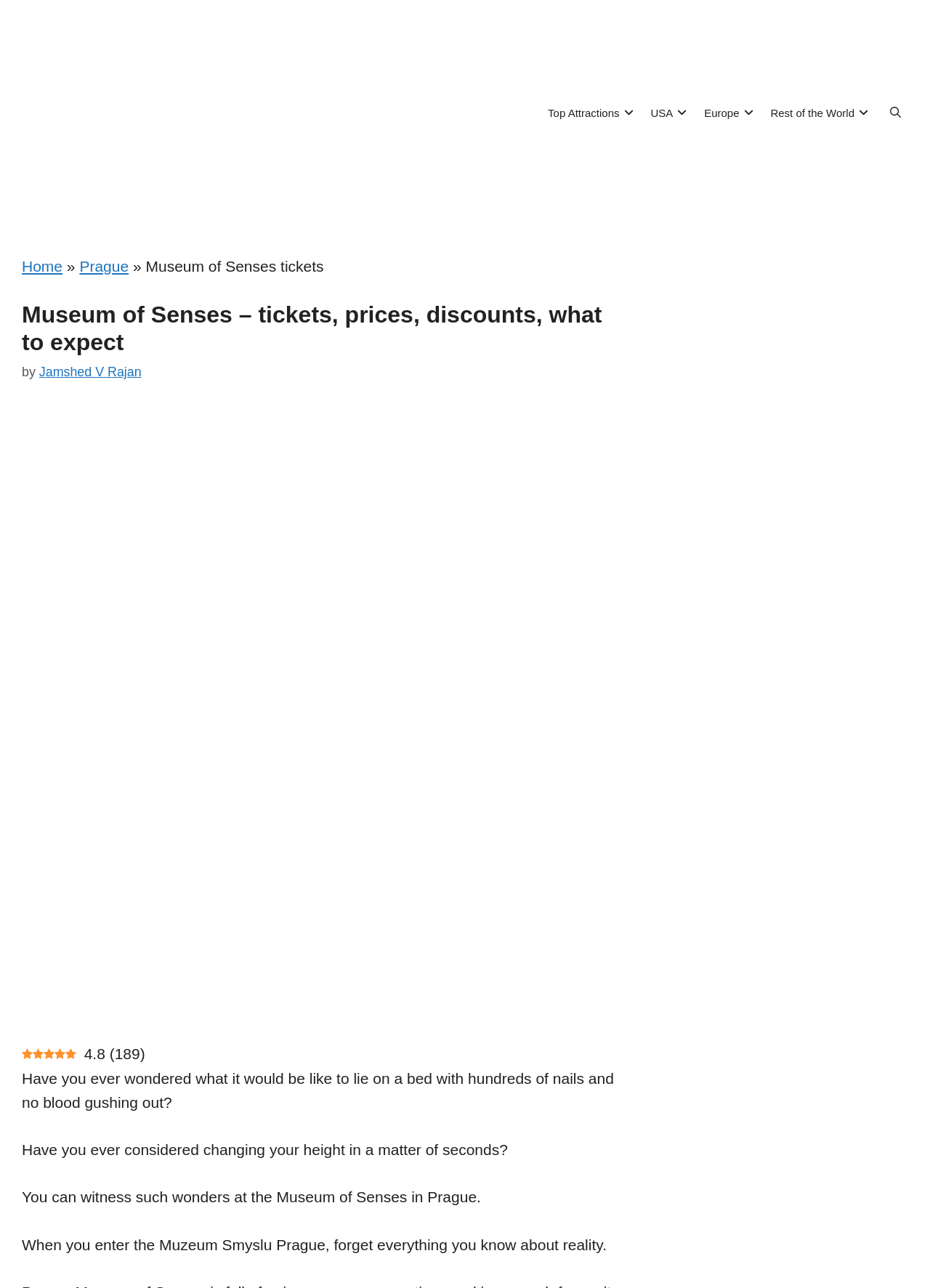Locate the bounding box coordinates of the element's region that should be clicked to carry out the following instruction: "Read more about the 'Museum of Senses'". The coordinates need to be four float numbers between 0 and 1, i.e., [left, top, right, bottom].

[0.023, 0.233, 0.667, 0.277]